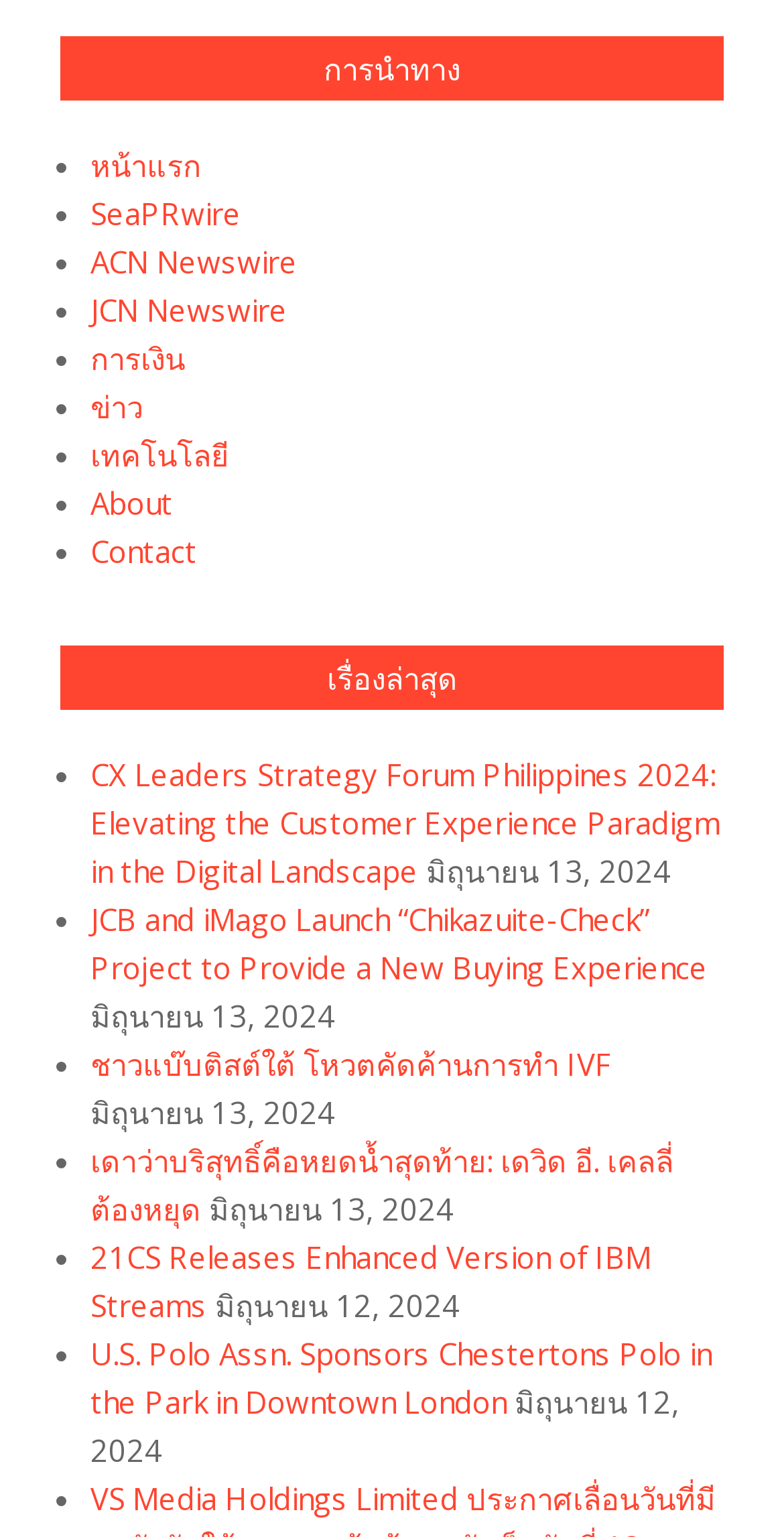Give a short answer using one word or phrase for the question:
What is the date of the second news article?

มิถุนายน 13, 2024